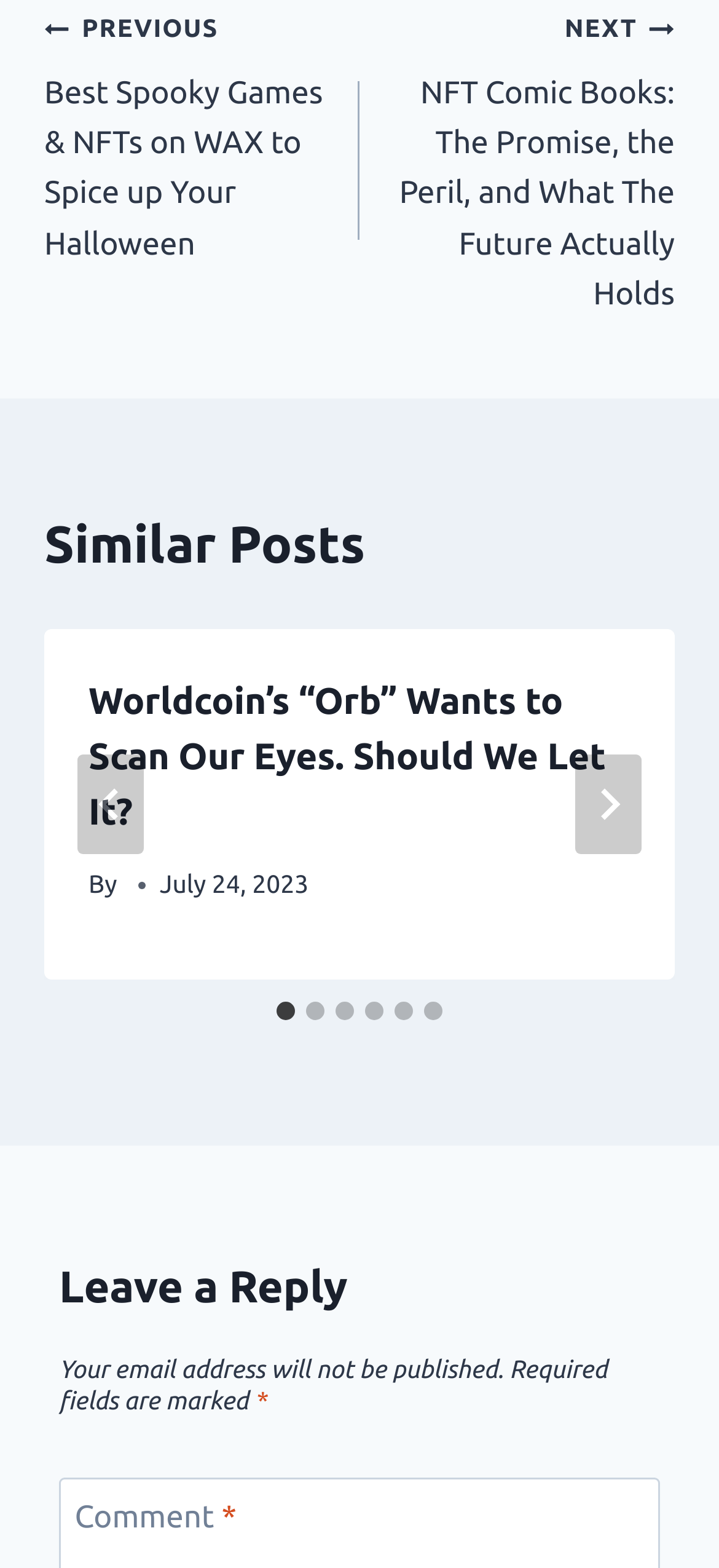What is the title of the first post?
Provide a one-word or short-phrase answer based on the image.

Worldcoin’s “Orb” Wants to Scan Our Eyes. Should We Let It?